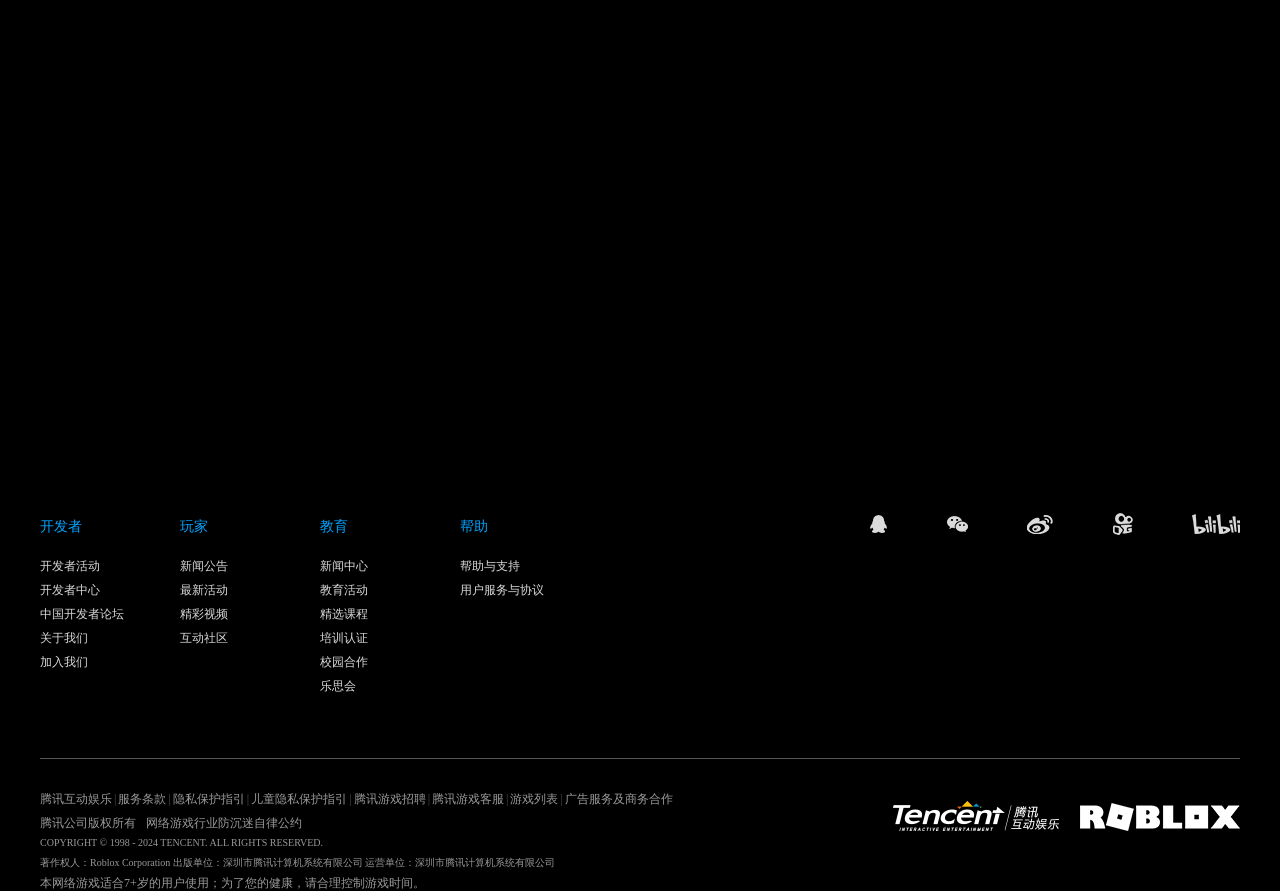What is the purpose of the link '新闻公告'?
Please answer the question with a detailed response using the information from the screenshot.

The link '新闻公告' is located under the '玩家' (Player) category, which suggests that it is related to news or announcements for players. Therefore, the purpose of this link is likely to provide news or announcements to players.